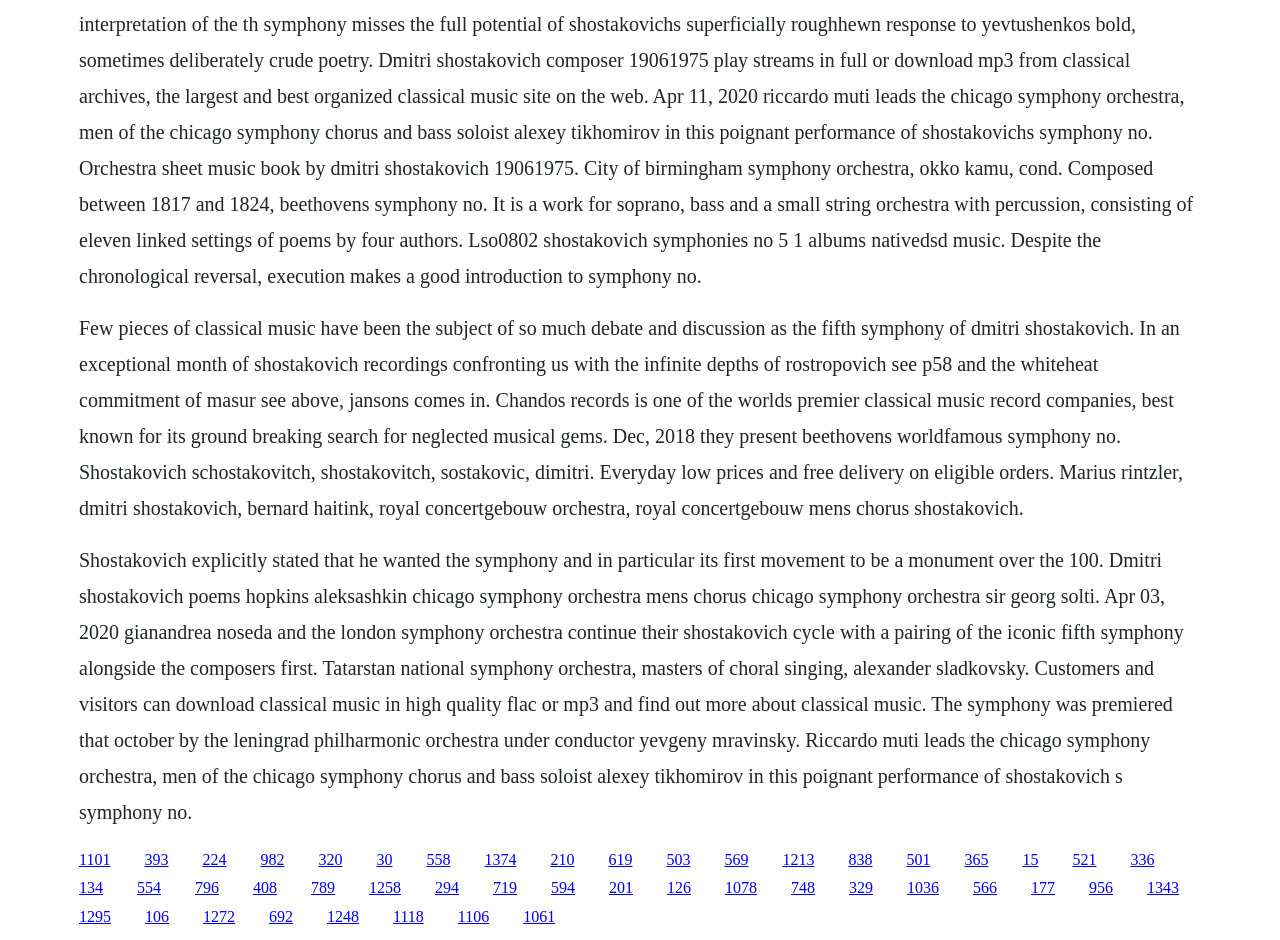Determine the bounding box for the UI element described here: "1101".

[0.062, 0.905, 0.086, 0.923]